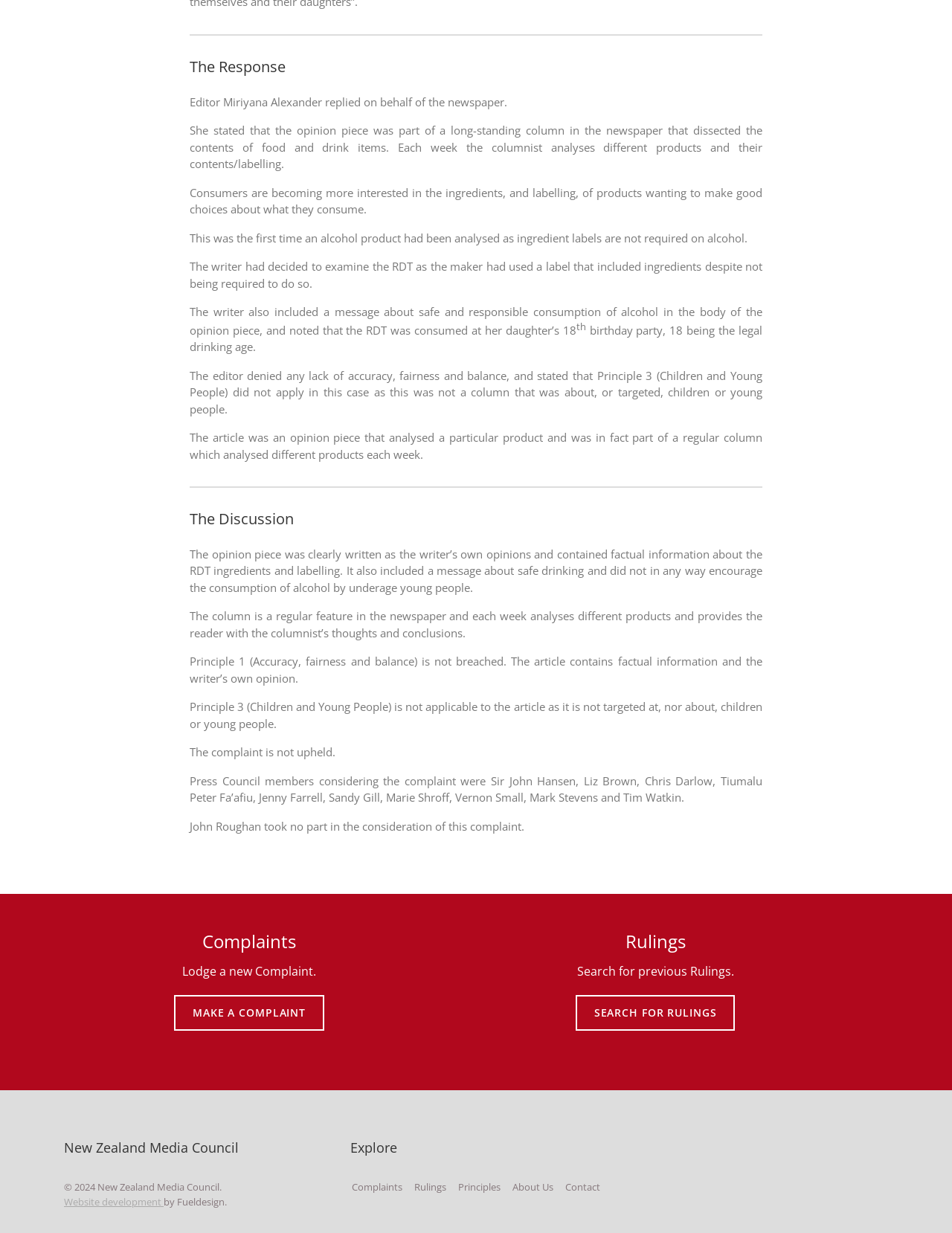Locate the bounding box coordinates of the region to be clicked to comply with the following instruction: "Search for previous Rulings". The coordinates must be four float numbers between 0 and 1, in the form [left, top, right, bottom].

[0.606, 0.781, 0.771, 0.794]